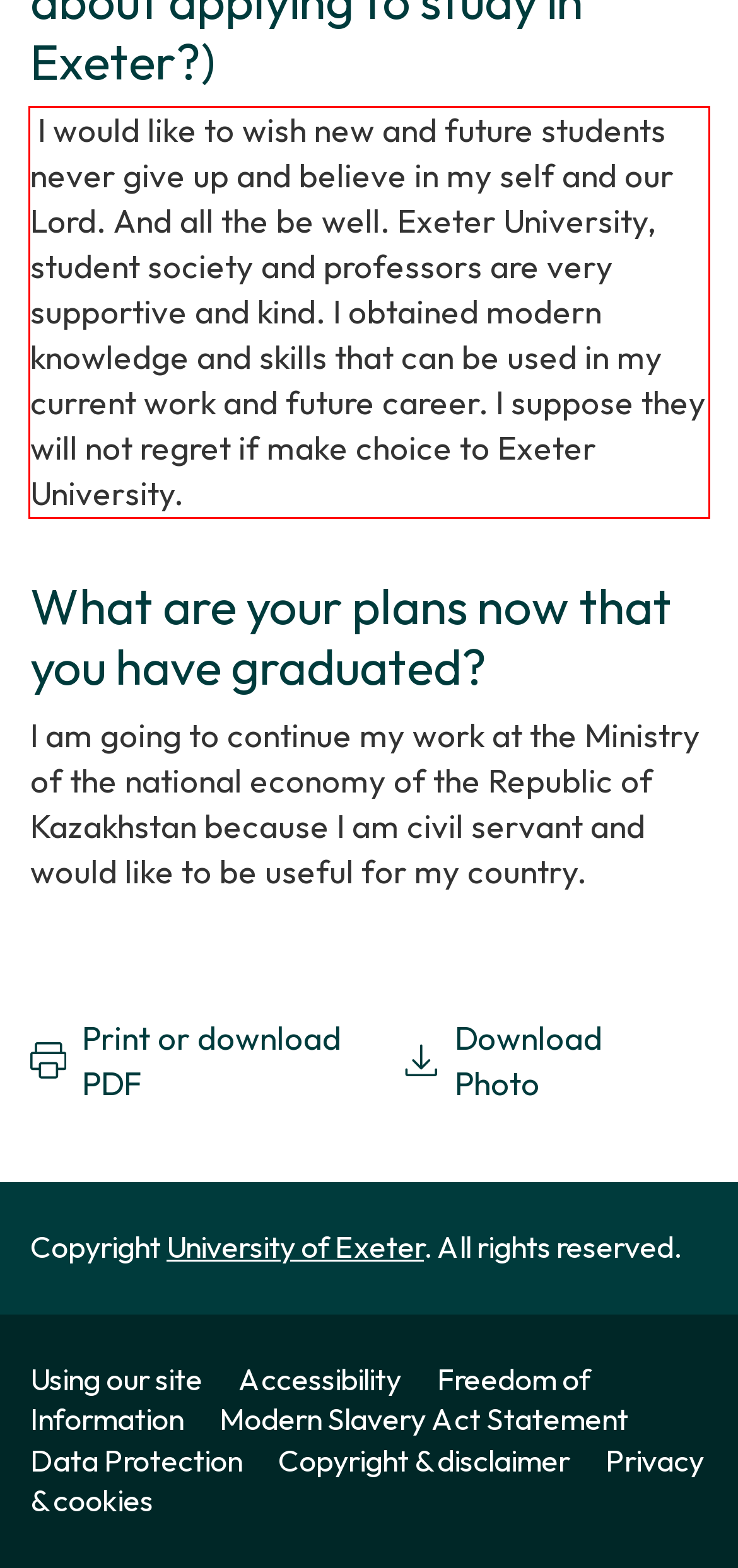Examine the screenshot of the webpage, locate the red bounding box, and perform OCR to extract the text contained within it.

I would like to wish new and future students never give up and believe in my self and our Lord. And all the be well. Exeter University, student society and professors are very supportive and kind. I obtained modern knowledge and skills that can be used in my current work and future career. I suppose they will not regret if make choice to Exeter University.